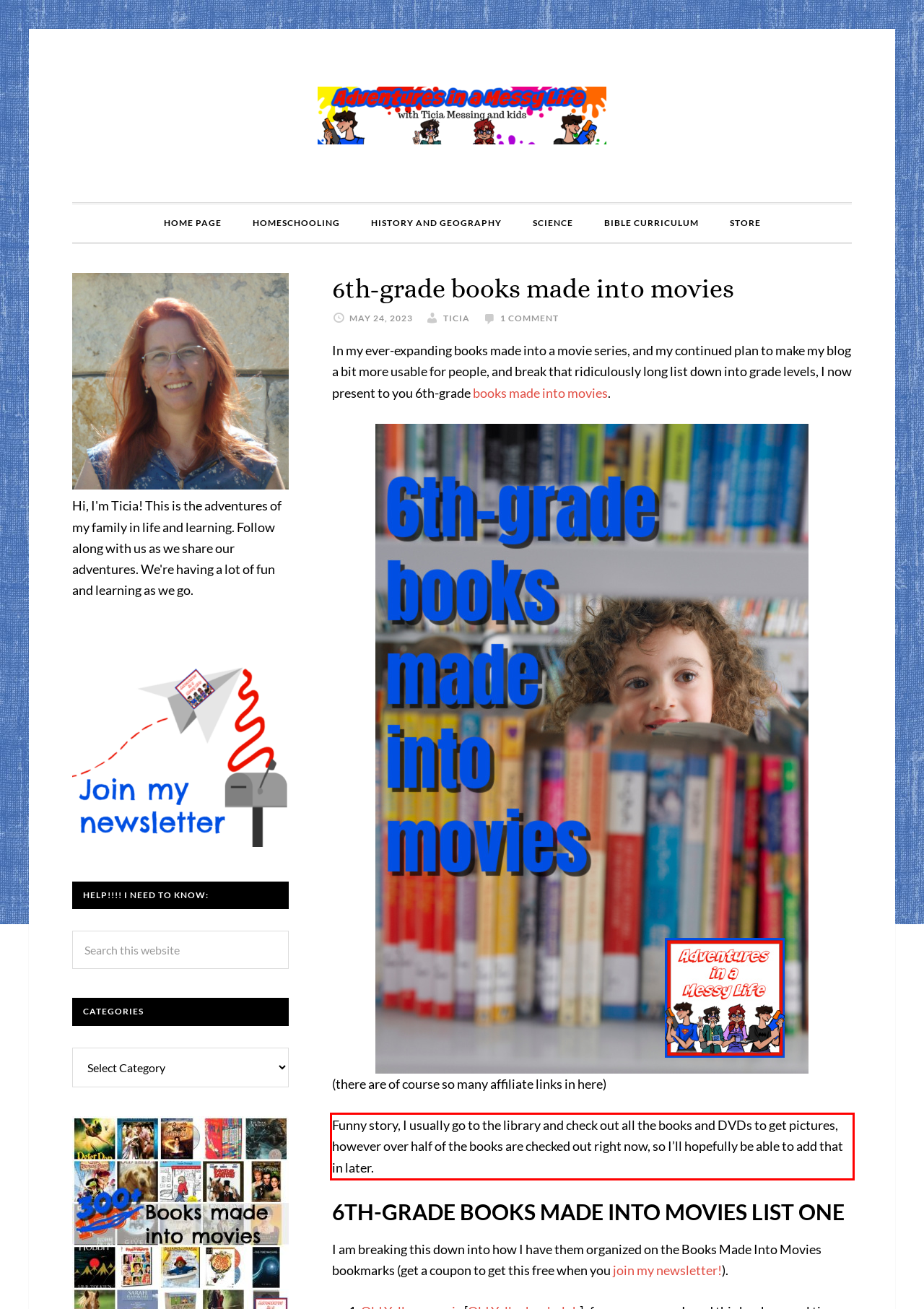Please recognize and transcribe the text located inside the red bounding box in the webpage image.

Funny story, I usually go to the library and check out all the books and DVDs to get pictures, however over half of the books are checked out right now, so I’ll hopefully be able to add that in later.